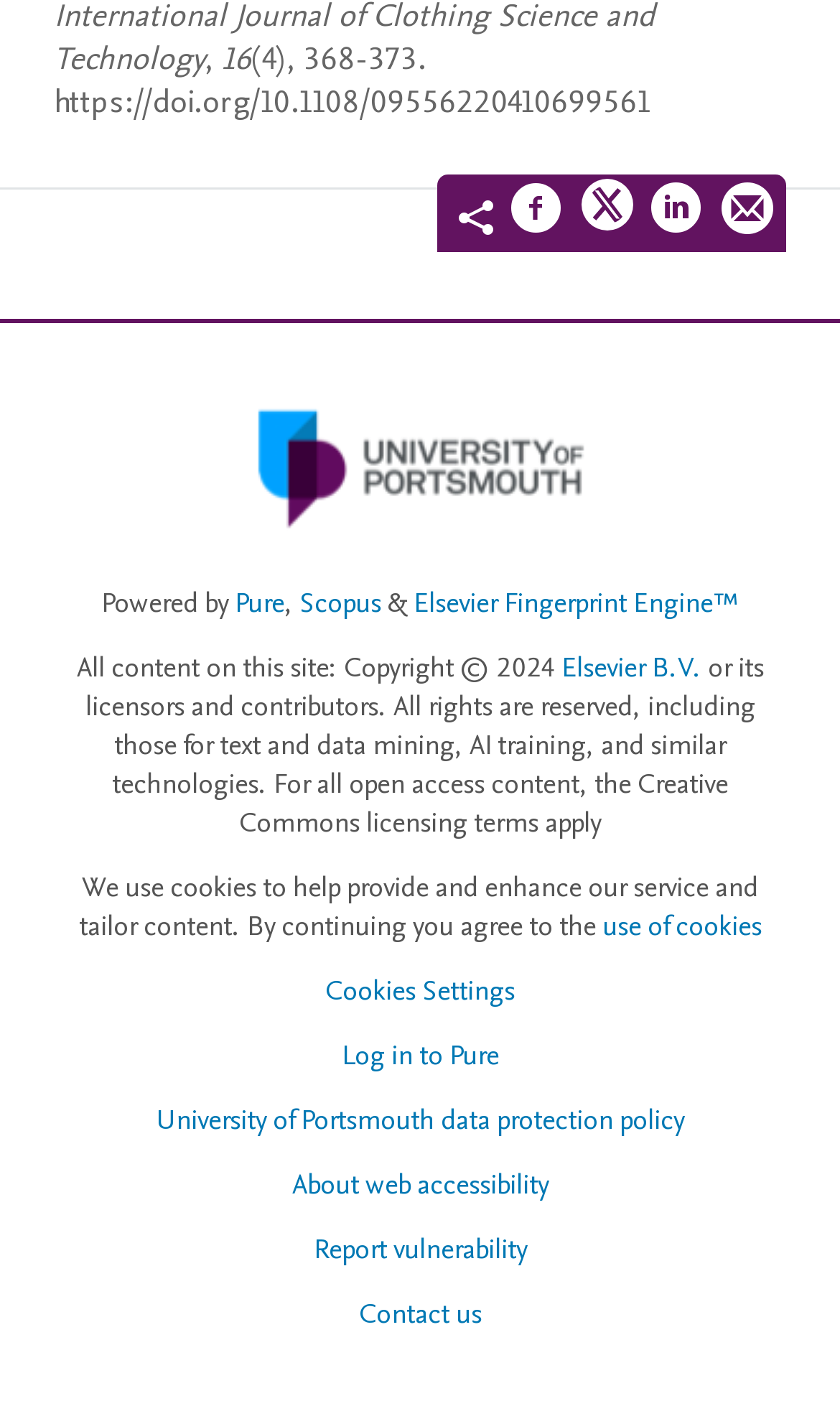What is the name of the engine mentioned on the webpage?
Based on the image, give a one-word or short phrase answer.

Elsevier Fingerprint Engine